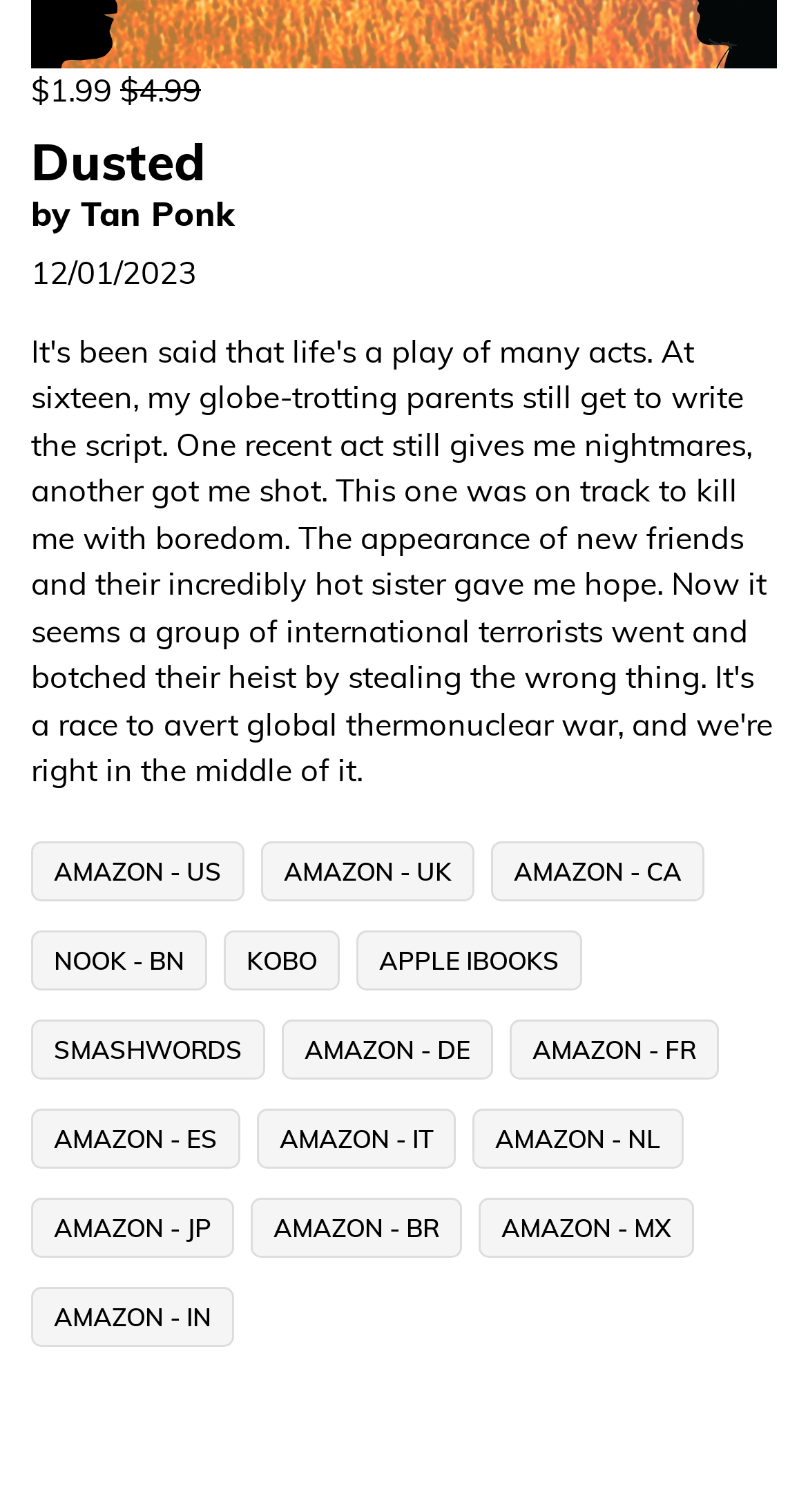Determine the bounding box coordinates of the region I should click to achieve the following instruction: "buy from AMAZON - UK". Ensure the bounding box coordinates are four float numbers between 0 and 1, i.e., [left, top, right, bottom].

[0.323, 0.556, 0.587, 0.596]